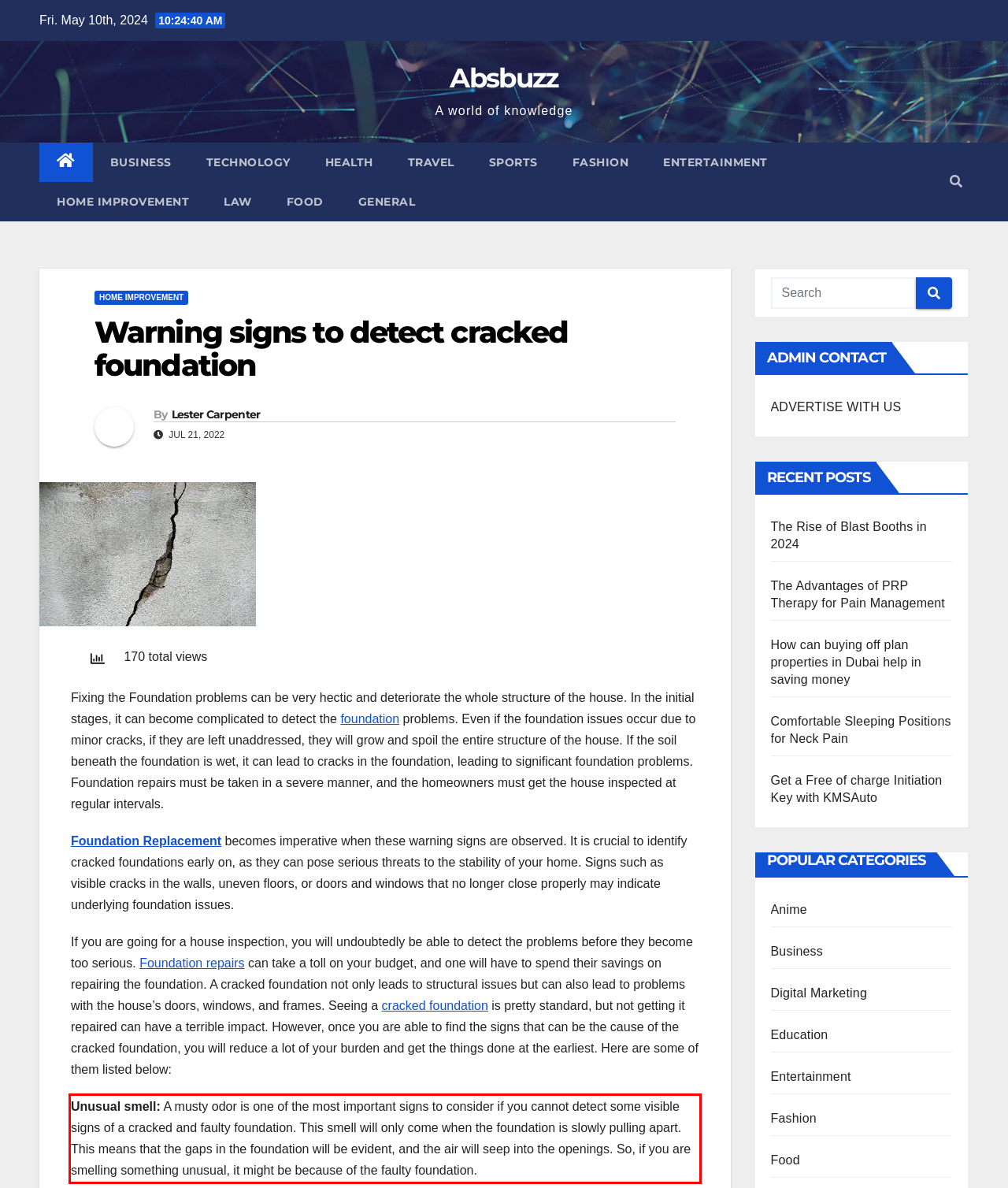Review the webpage screenshot provided, and perform OCR to extract the text from the red bounding box.

Unusual smell: A musty odor is one of the most important signs to consider if you cannot detect some visible signs of a cracked and faulty foundation. This smell will only come when the foundation is slowly pulling apart. This means that the gaps in the foundation will be evident, and the air will seep into the openings. So, if you are smelling something unusual, it might be because of the faulty foundation.